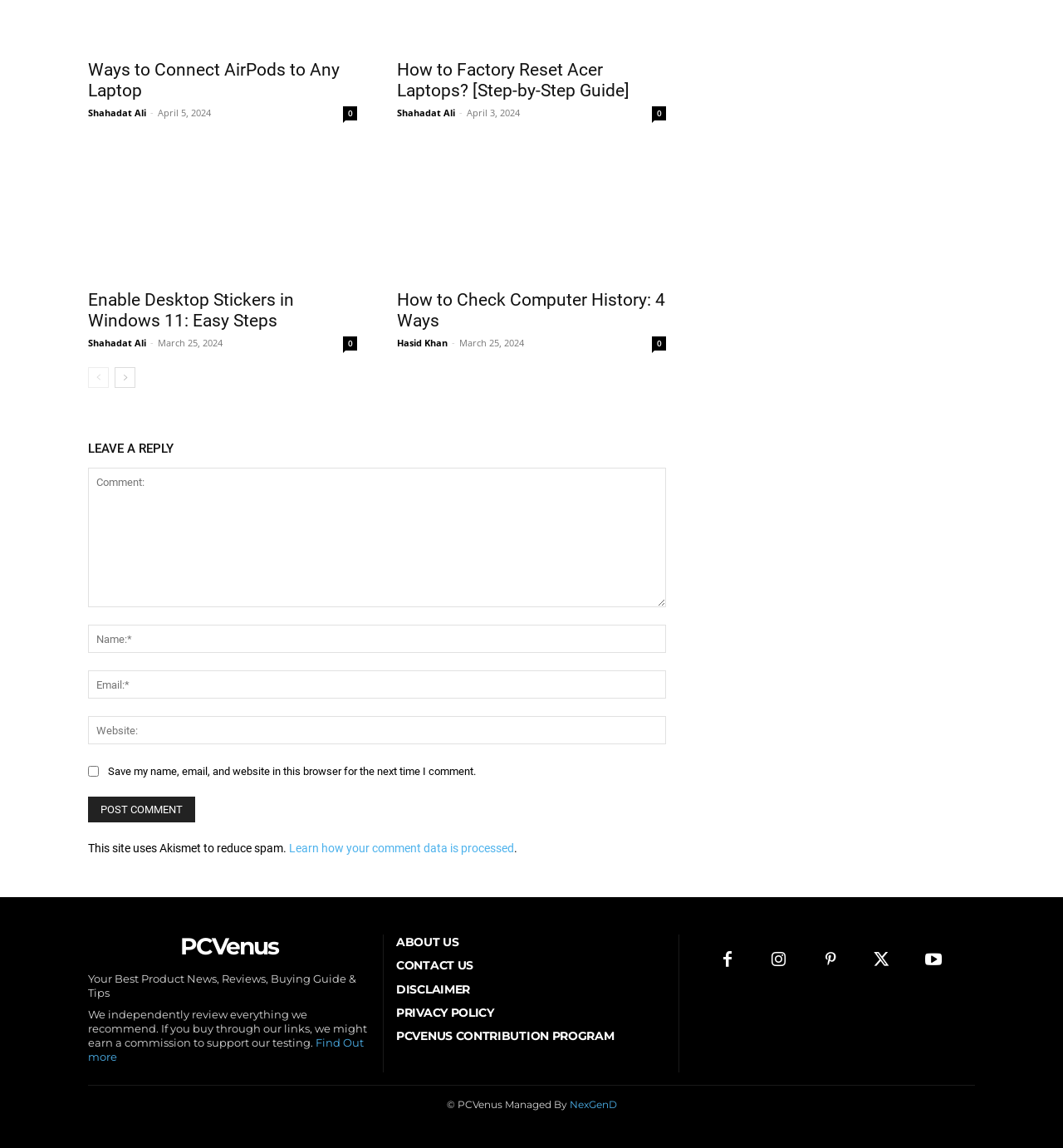Refer to the image and offer a detailed explanation in response to the question: What is the name of the website?

The name of the website can be found at the top of the webpage, and it is 'PCVenus', which is also a link to the website's homepage.